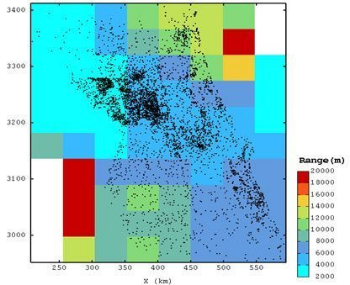Illustrate the scene in the image with a detailed description.

The image presents a local range map for the top of the Floridan Aquifer System, illustrating spatial variability in range measurements across a defined area. The map features a grid format with varying color gradients representing distinct range categories measured in meters, ranging from light blue for the shortest distances to red for the longest. Black dots scattered throughout the map indicate sampled points, providing a visual representation of data distribution and density. This mapping is crucial in understanding the geological characteristics and behavior of the Floridan Aquifer, as it assists in addressing the complexities associated with its upper and lower surfaces. The analysis aims to facilitate better modeling and data integration for ongoing geological studies. The figure is labeled as "Fig 1" in the associated study, emphasizing its role in supporting discussions on local geostatistics approaches and workflow adjustments.